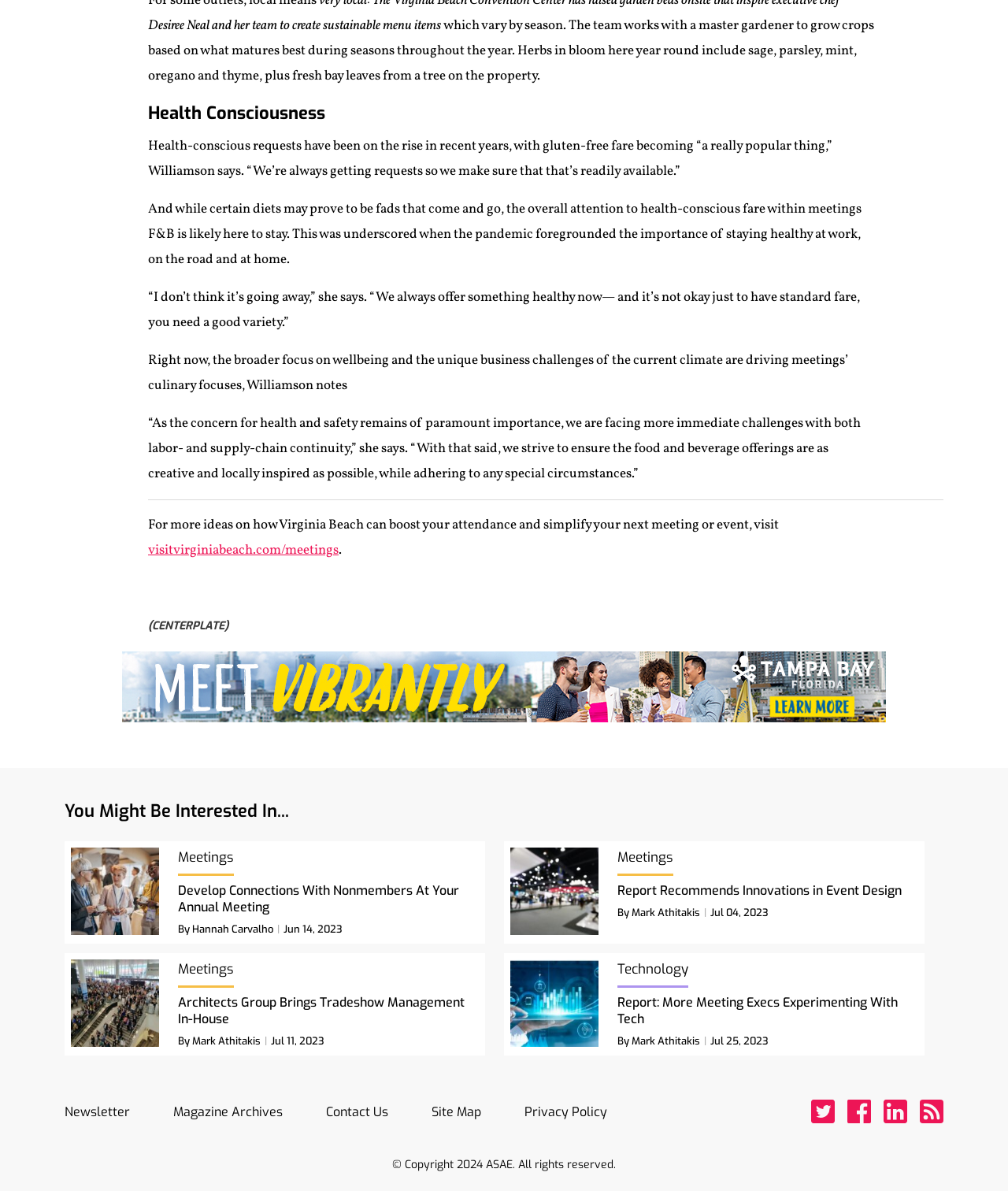What is the date of the article 'Develop Connections With Nonmembers At Your Annual Meeting'?
Based on the image, respond with a single word or phrase.

Jun 14, 2023